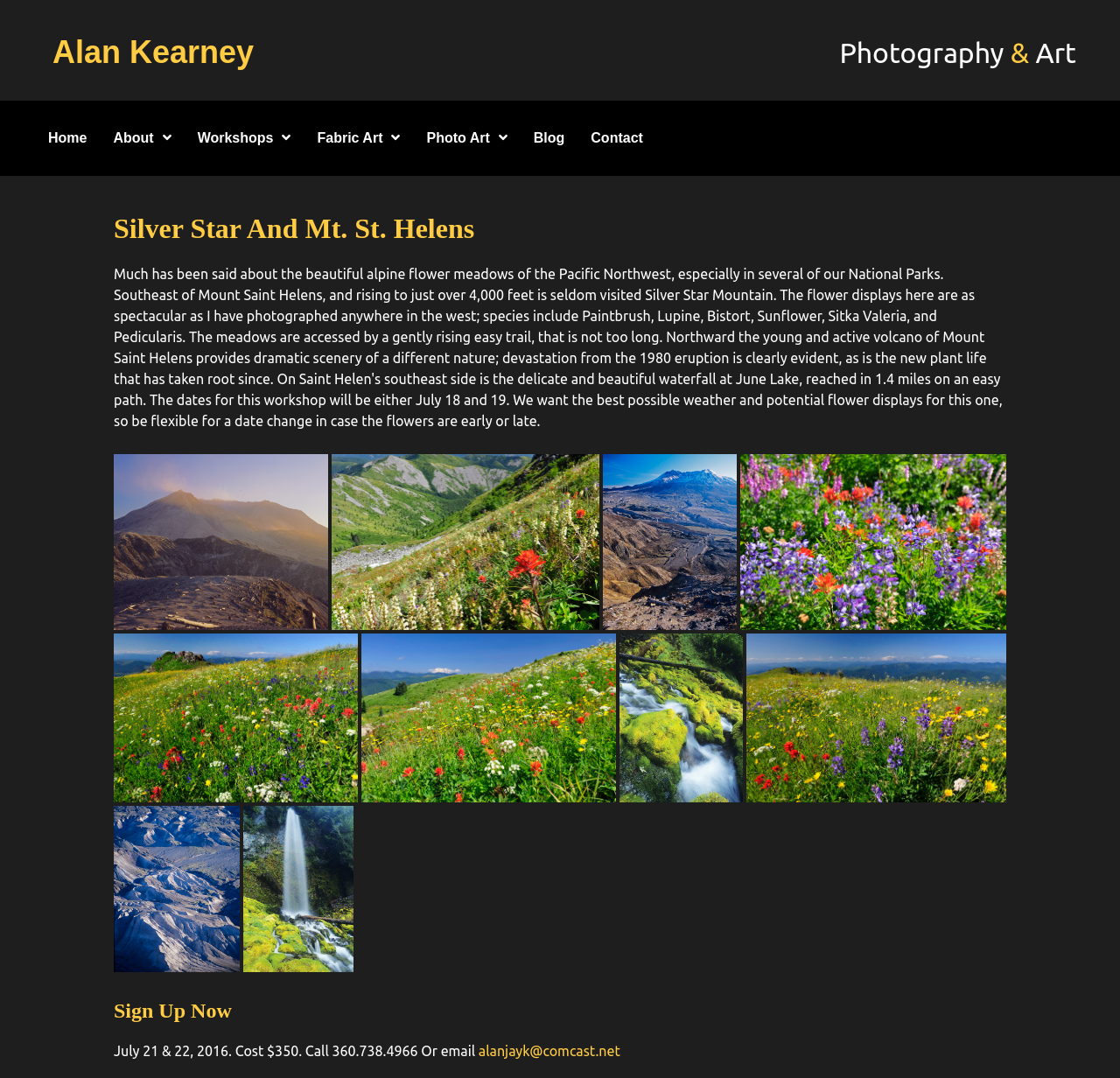Locate the bounding box coordinates of the element that should be clicked to execute the following instruction: "Explore the 'Workshops' section".

[0.168, 0.114, 0.268, 0.143]